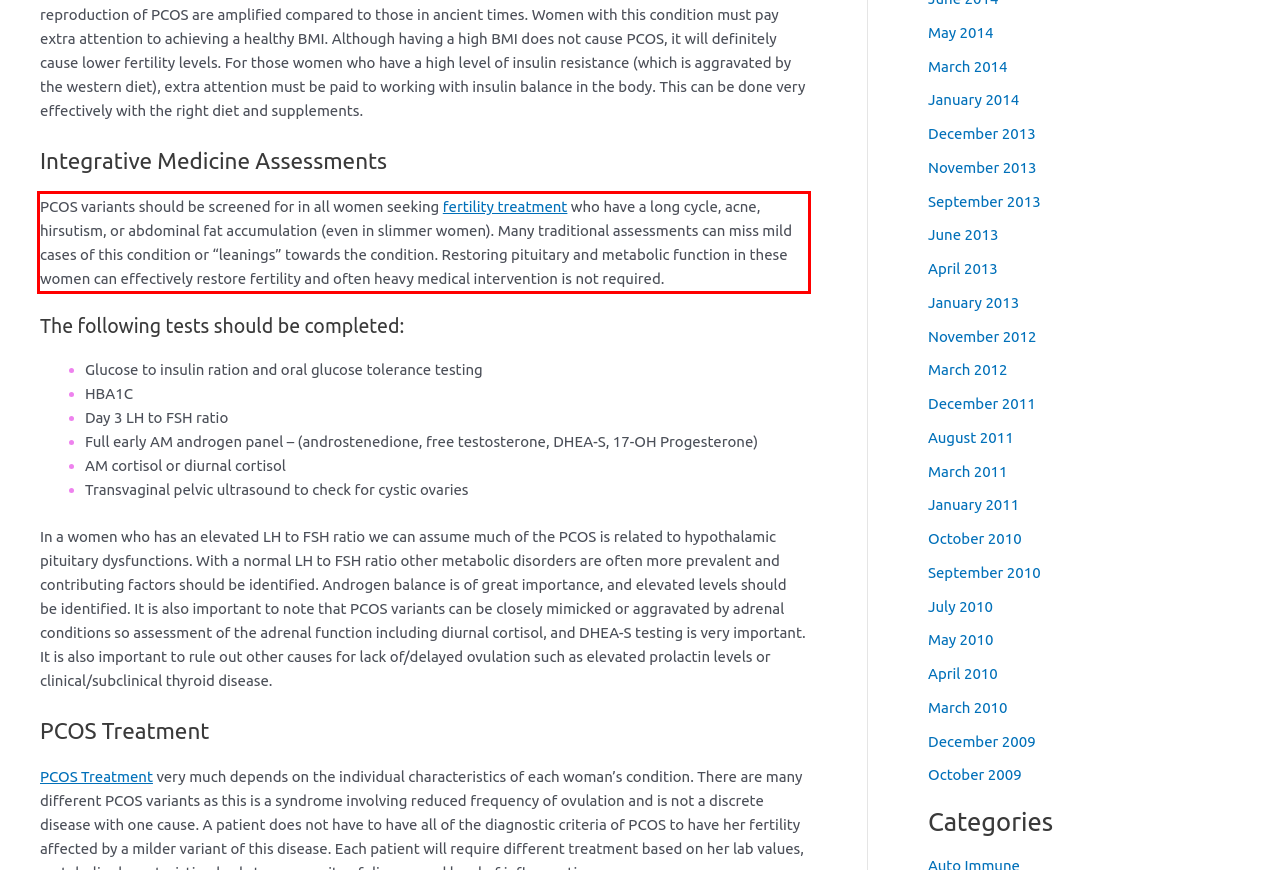Within the screenshot of the webpage, locate the red bounding box and use OCR to identify and provide the text content inside it.

PCOS variants should be screened for in all women seeking fertility treatment who have a long cycle, acne, hirsutism, or abdominal fat accumulation (even in slimmer women). Many traditional assessments can miss mild cases of this condition or “leanings” towards the condition. Restoring pituitary and metabolic function in these women can effectively restore fertility and often heavy medical intervention is not required.